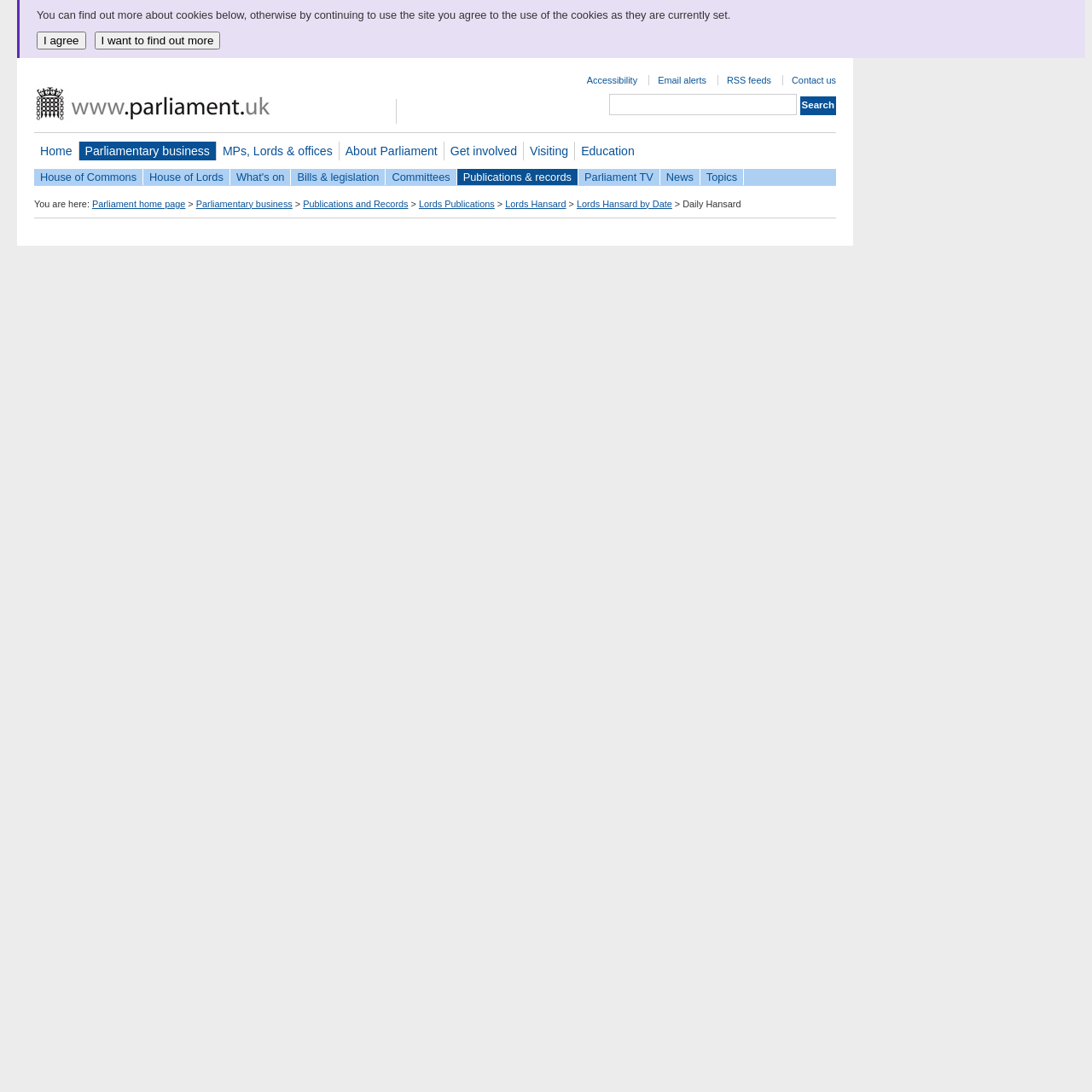What is the date of the Hansard text? Based on the screenshot, please respond with a single word or phrase.

19 Jan 2010